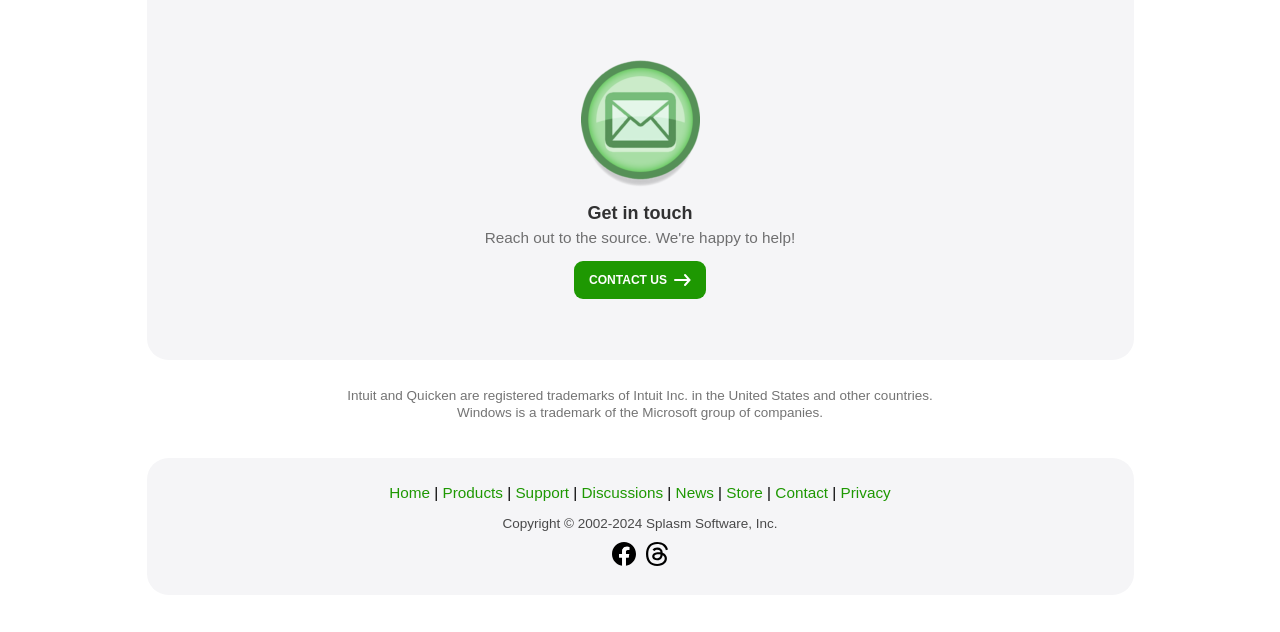Is there an image associated with the 'Support' link?
From the image, respond with a single word or phrase.

Yes